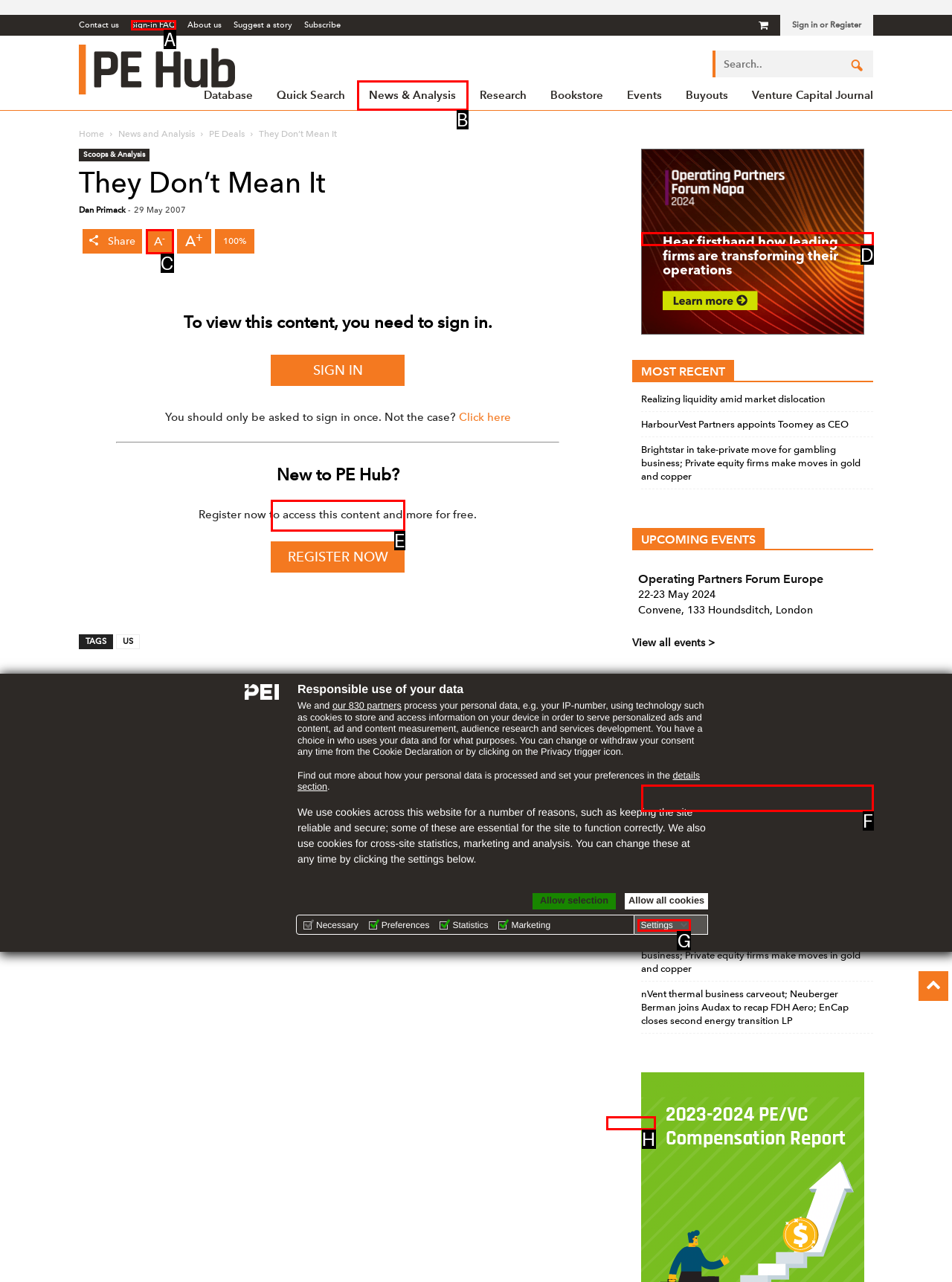Tell me which option best matches the description: Settings
Answer with the option's letter from the given choices directly.

G